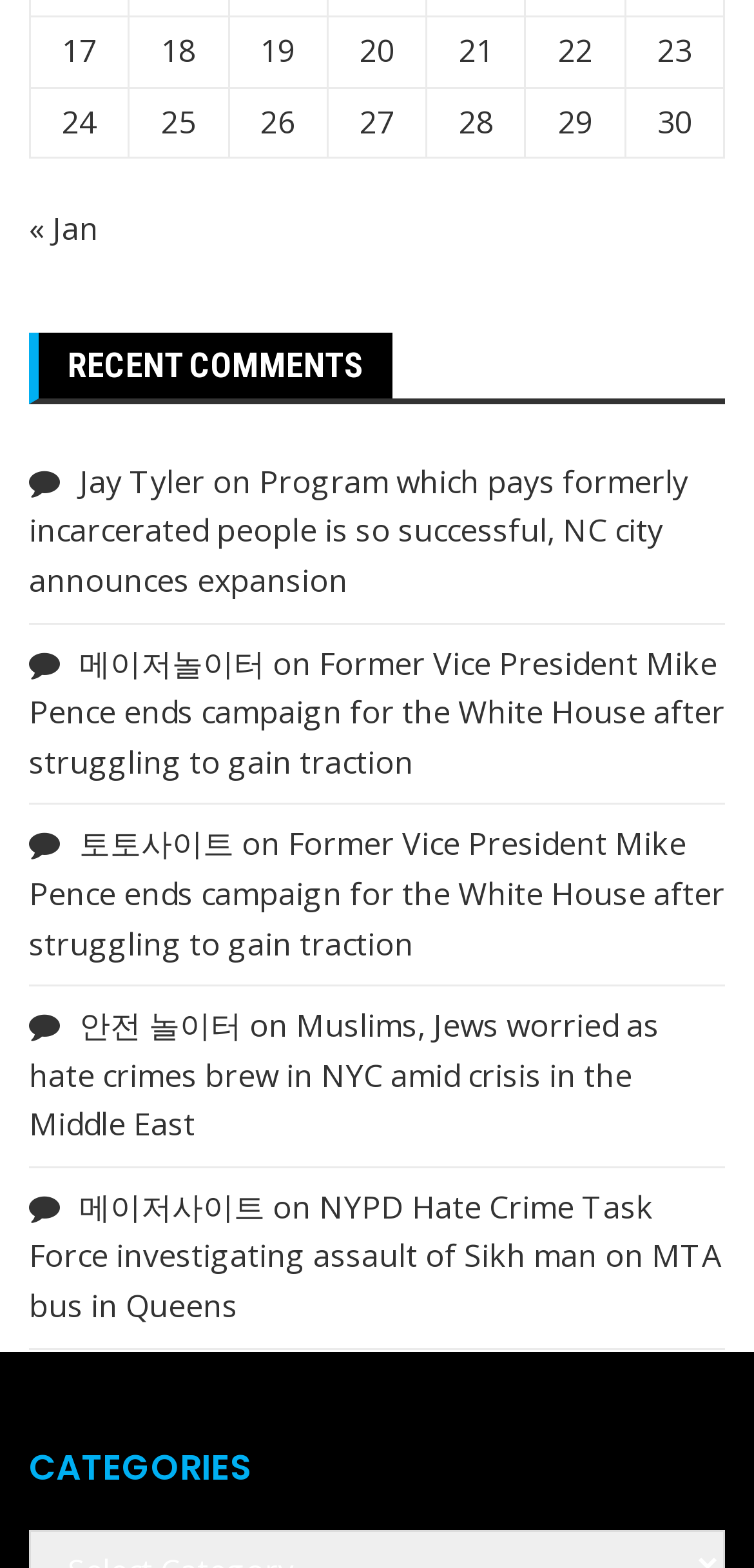What is the category section title?
Look at the webpage screenshot and answer the question with a detailed explanation.

I located the heading element 'CATEGORIES' at the bottom of the webpage, which is likely the title of the category section.